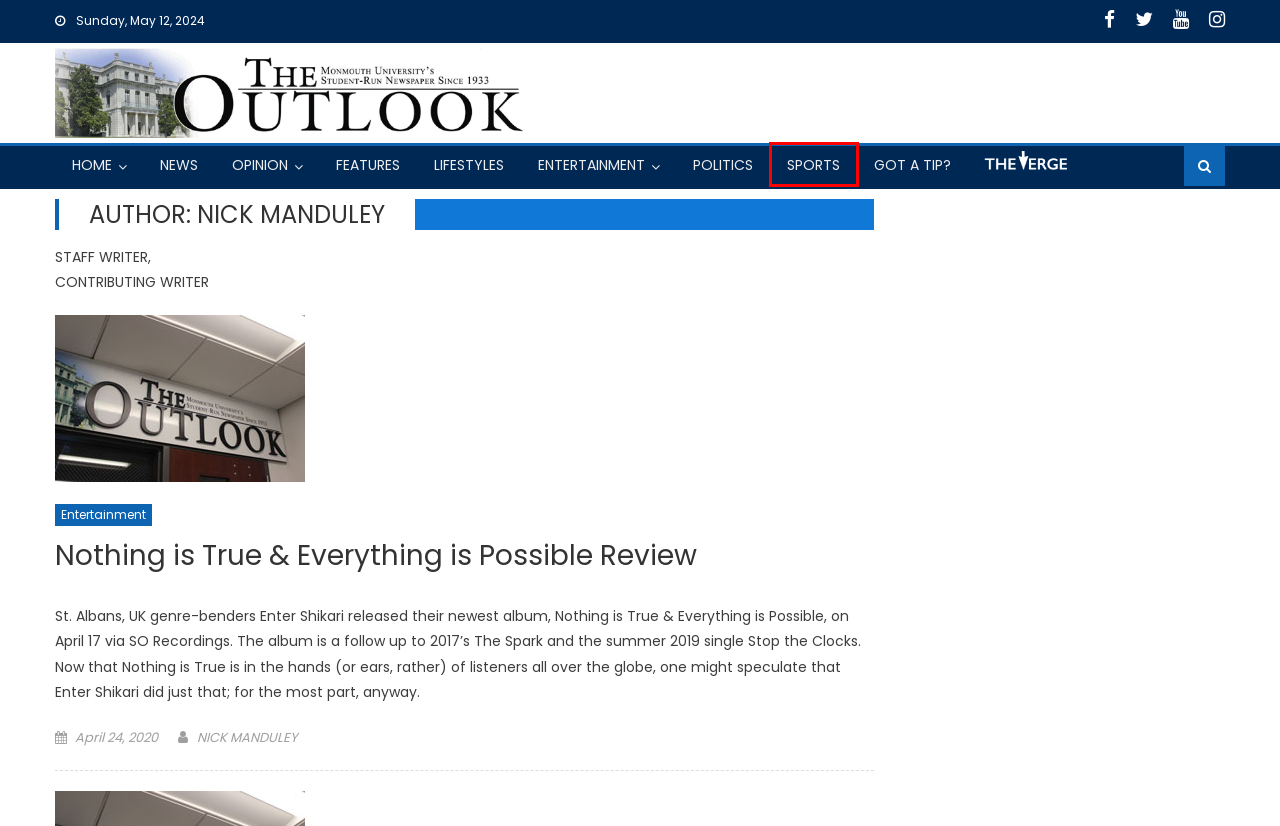A screenshot of a webpage is given with a red bounding box around a UI element. Choose the description that best matches the new webpage shown after clicking the element within the red bounding box. Here are the candidates:
A. Lifestyles Archives - The Outlook
B. The Verge – The Outlook's Student Magazine
C. News Archives - The Outlook
D. Politics Archives - The Outlook
E. Entertainment Archives - The Outlook
F. Sports Archives - The Outlook
G. Features Archives - The Outlook
H. Opinion Archives - The Outlook

F